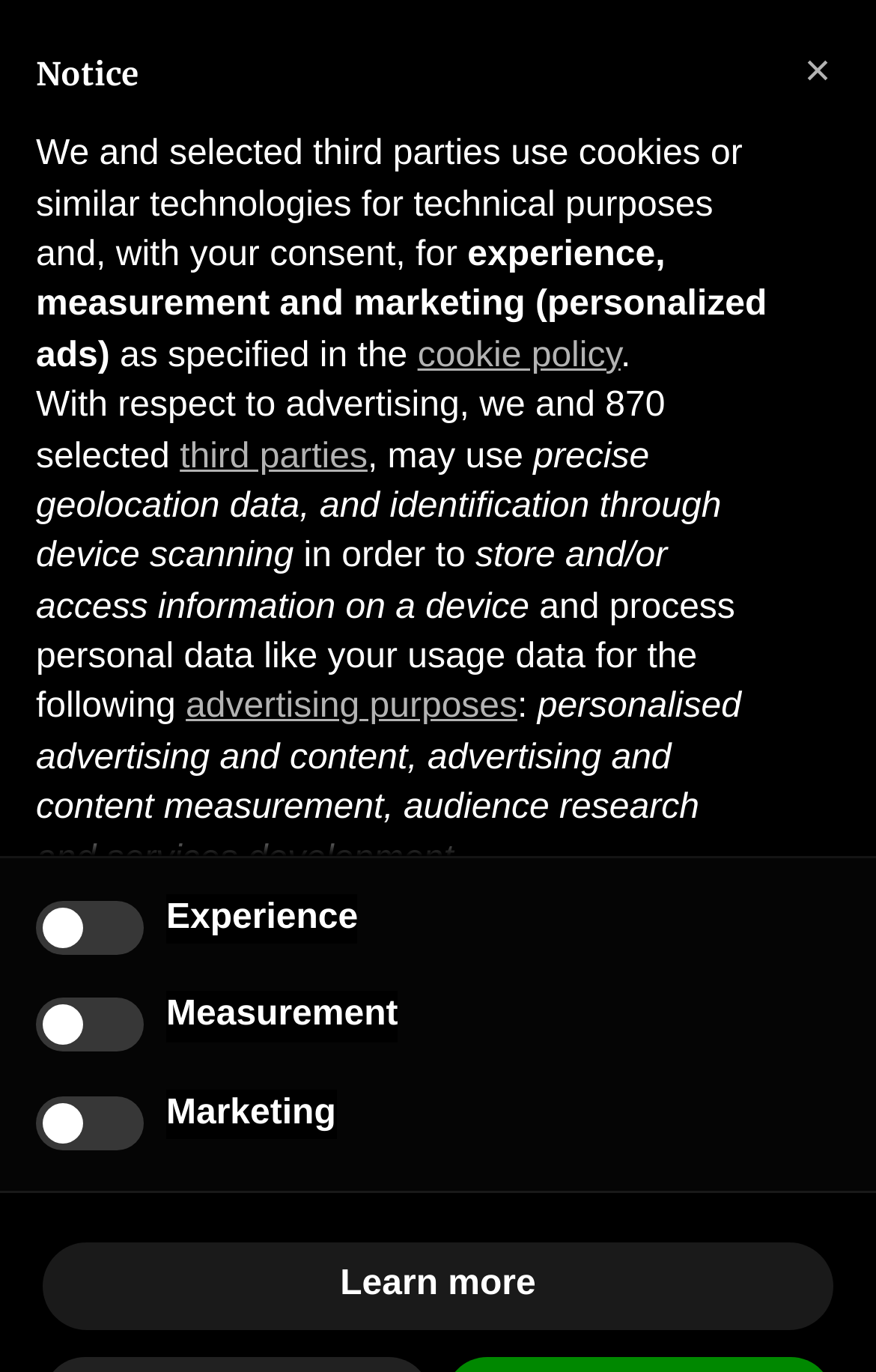Please locate the bounding box coordinates of the element that needs to be clicked to achieve the following instruction: "Click the link 'Lake Maggiore'". The coordinates should be four float numbers between 0 and 1, i.e., [left, top, right, bottom].

[0.385, 0.604, 0.692, 0.637]